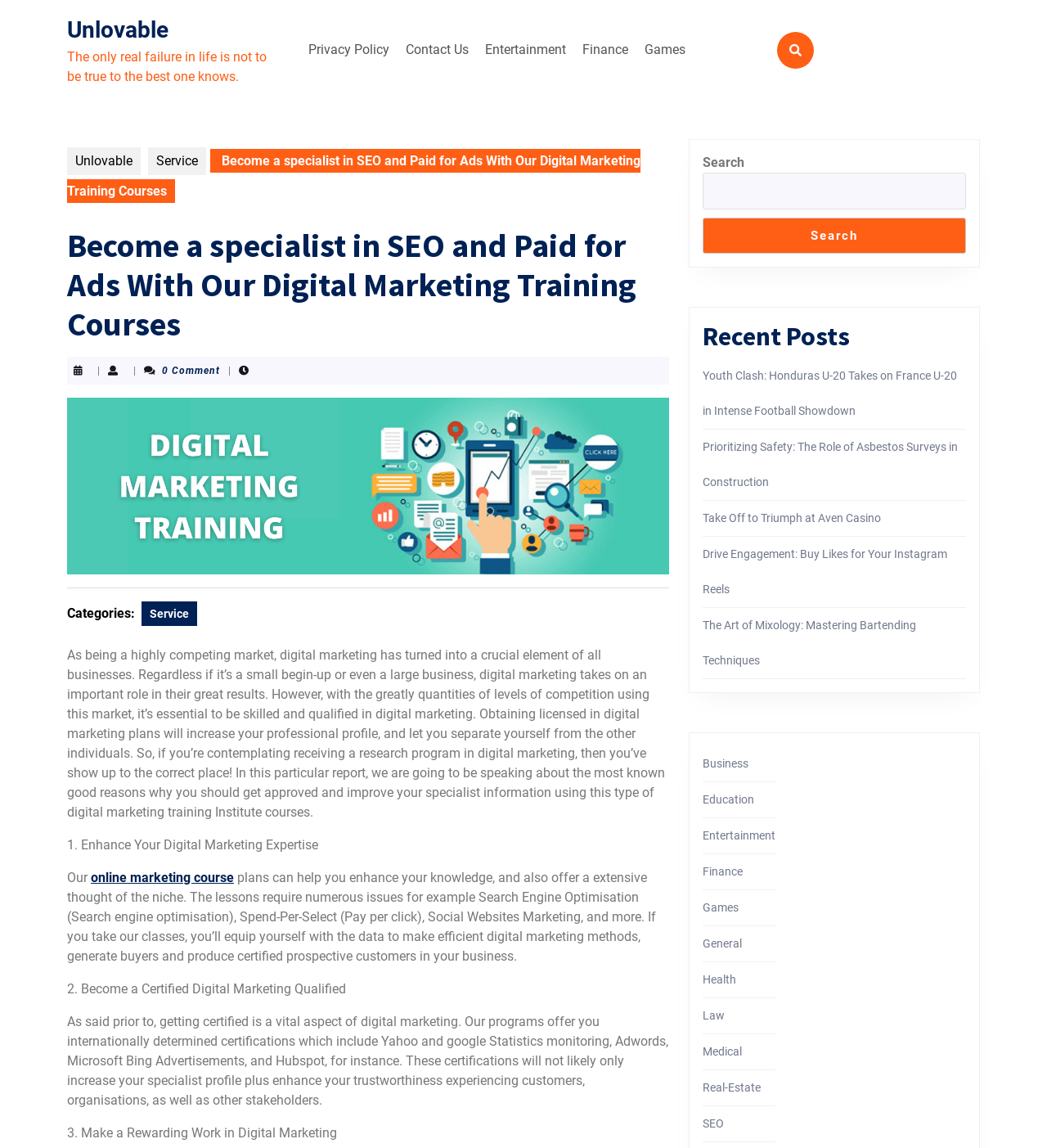Please provide the bounding box coordinates in the format (top-left x, top-left y, bottom-right x, bottom-right y). Remember, all values are floating point numbers between 0 and 1. What is the bounding box coordinate of the region described as: online marketing course

[0.087, 0.757, 0.223, 0.771]